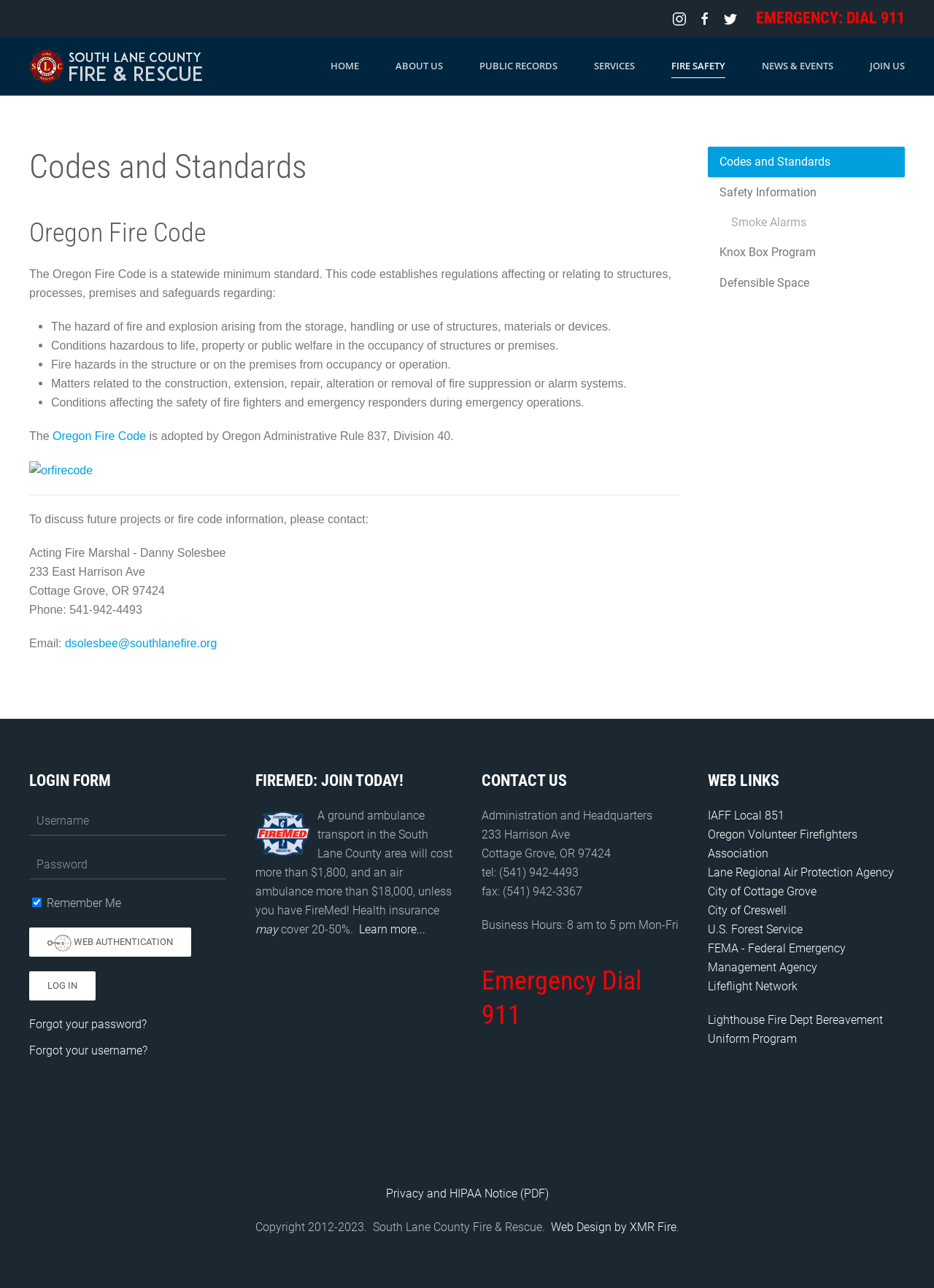Indicate the bounding box coordinates of the element that must be clicked to execute the instruction: "Click the 'Forgot your password?' link". The coordinates should be given as four float numbers between 0 and 1, i.e., [left, top, right, bottom].

[0.031, 0.79, 0.157, 0.801]